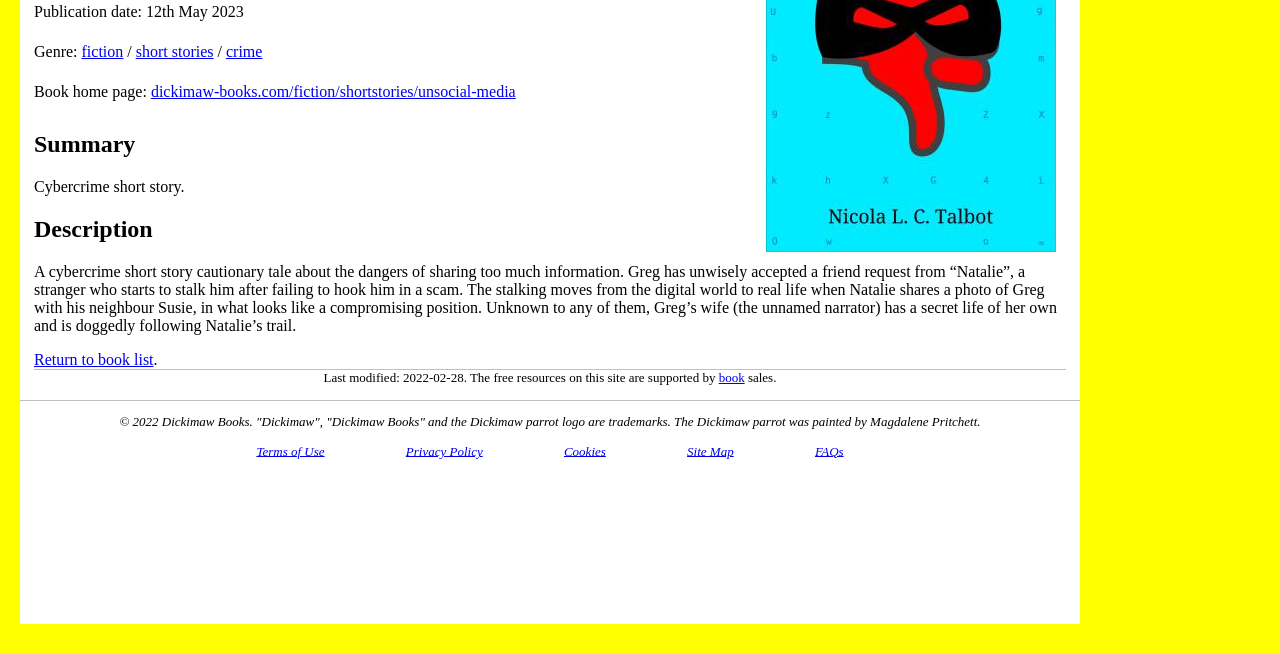Given the element description: "Privacy Policy", predict the bounding box coordinates of the UI element it refers to, using four float numbers between 0 and 1, i.e., [left, top, right, bottom].

[0.302, 0.648, 0.392, 0.73]